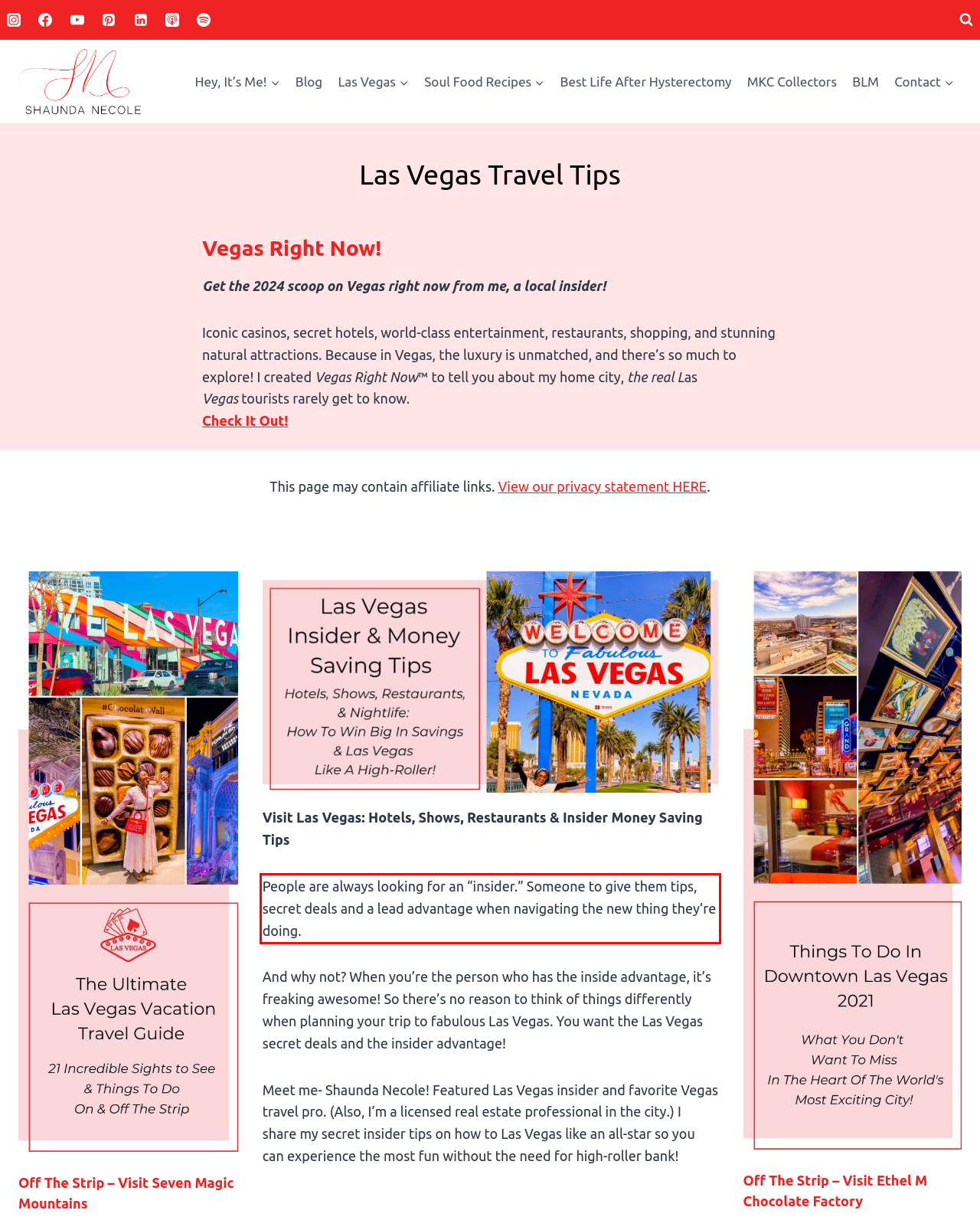You are provided with a screenshot of a webpage that includes a UI element enclosed in a red rectangle. Extract the text content inside this red rectangle.

People are always looking for an “insider.” Someone to give them tips, secret deals and a lead advantage when navigating the new thing they’re doing.